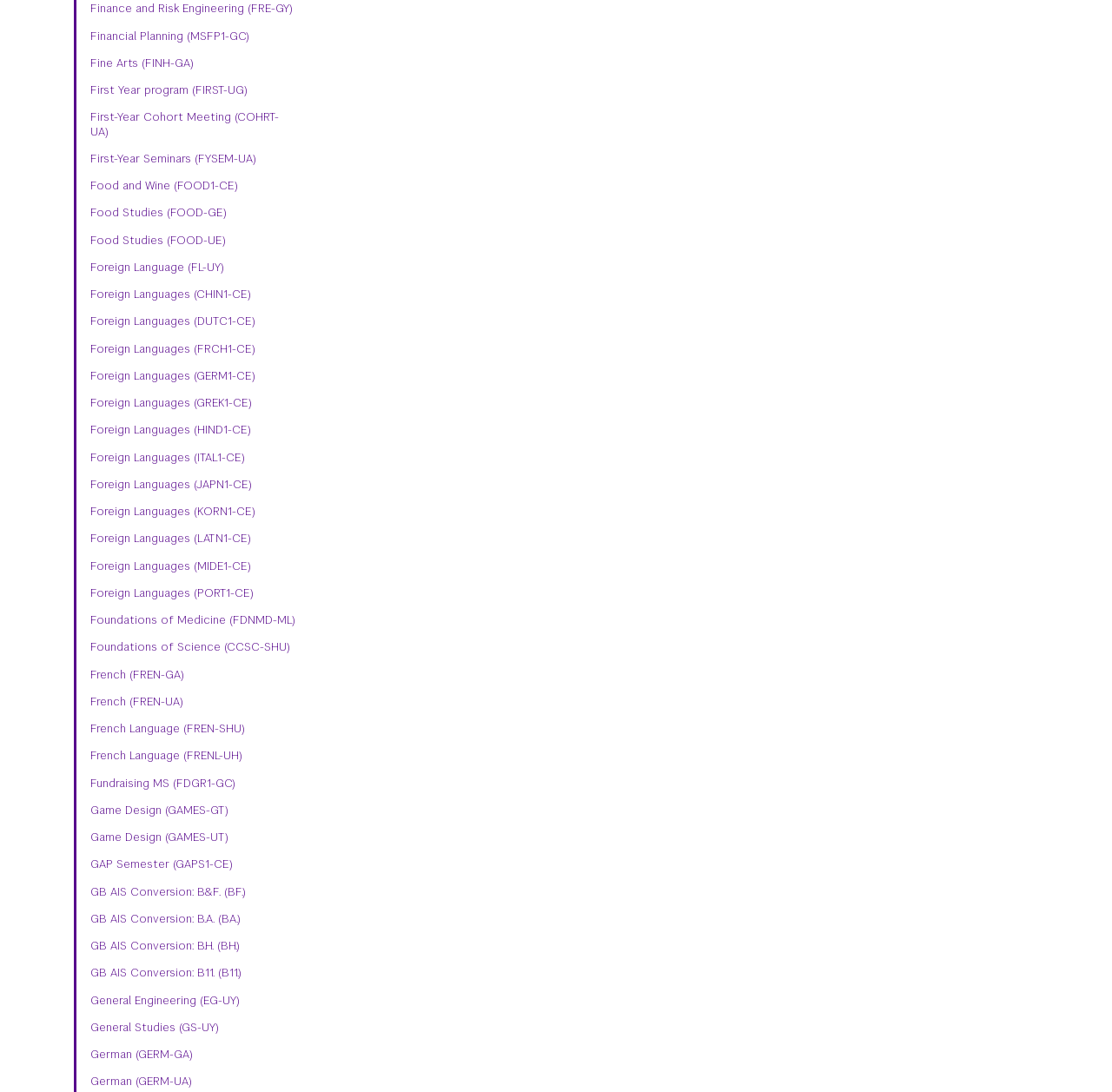Analyze the image and provide a detailed answer to the question: What is the course category of 'Game Design'?

I searched for the link element with the text 'Game Design' and found that its course category is 'GAMES'.